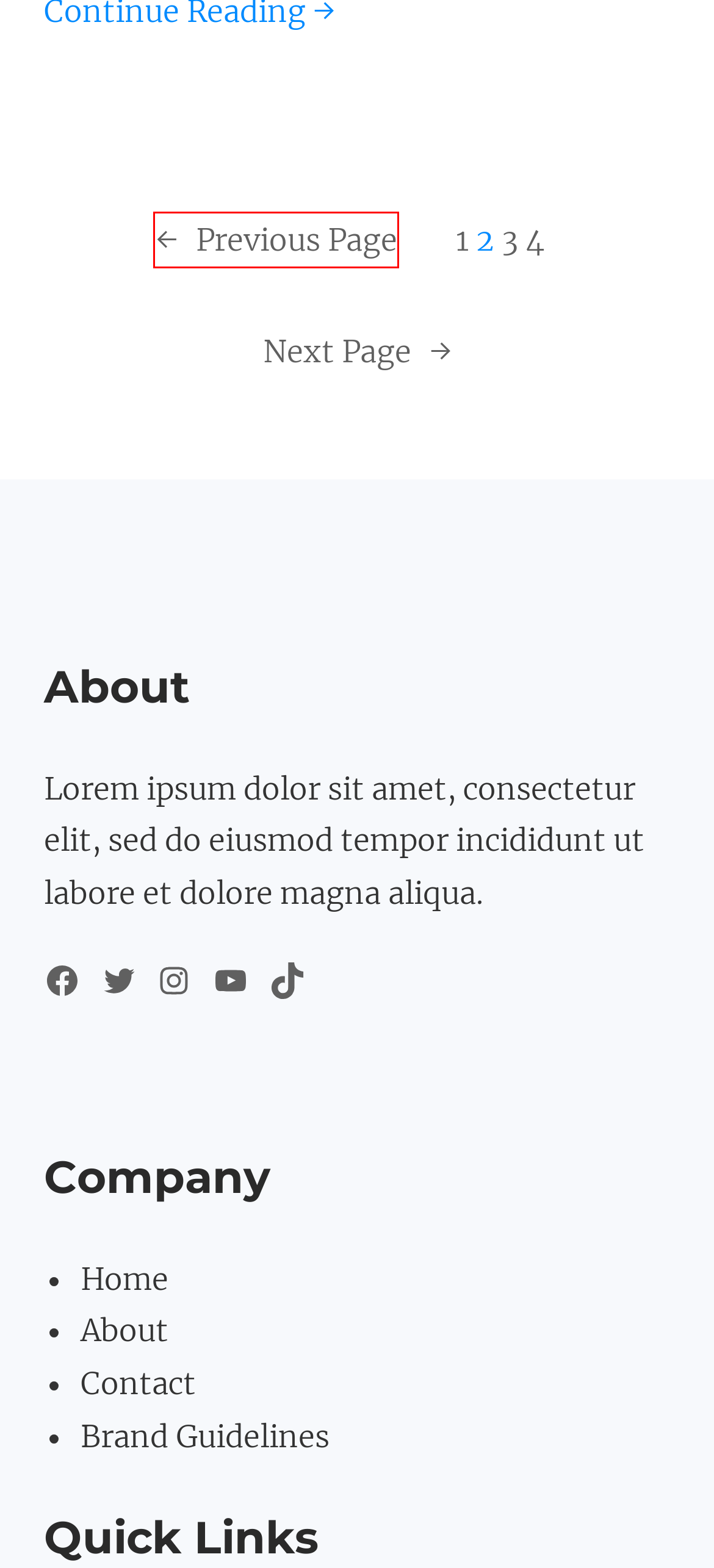Examine the screenshot of the webpage, noting the red bounding box around a UI element. Pick the webpage description that best matches the new page after the element in the red bounding box is clicked. Here are the candidates:
A. Italian – The Cookbook
B. Cuisine – Page 3 – The Cookbook
C. Pasta – The Cookbook
D. Pasta with Baby Broccoli and a Ricotta, Spinach  Sauce – The Cookbook
E. Cuisine – The Cookbook
F. Cuisine – Page 4 – The Cookbook
G. French – The Cookbook
H. Lasagna – The Cookbook

E